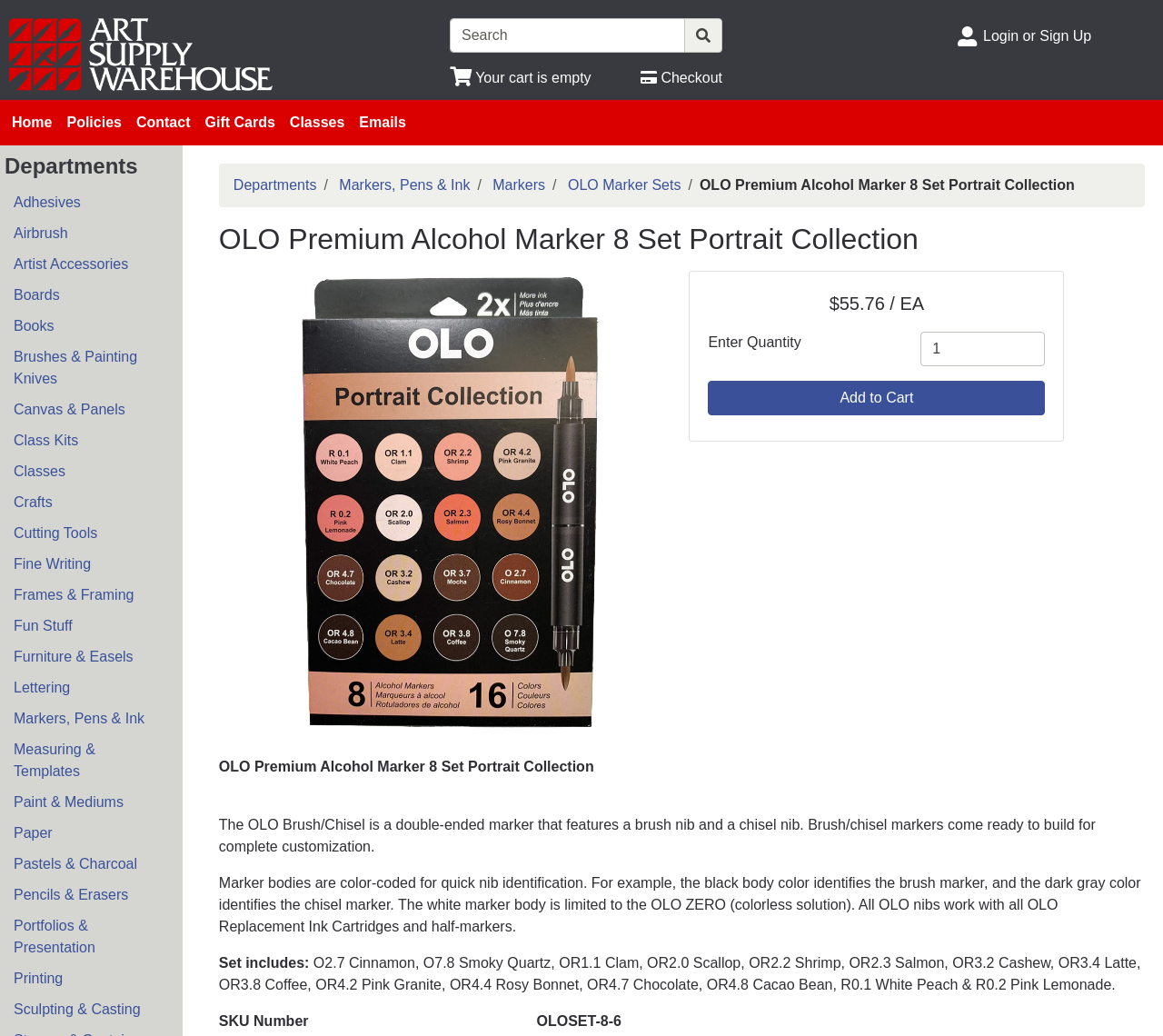Identify the main title of the webpage and generate its text content.

OLO Premium Alcohol Marker 8 Set Portrait Collection